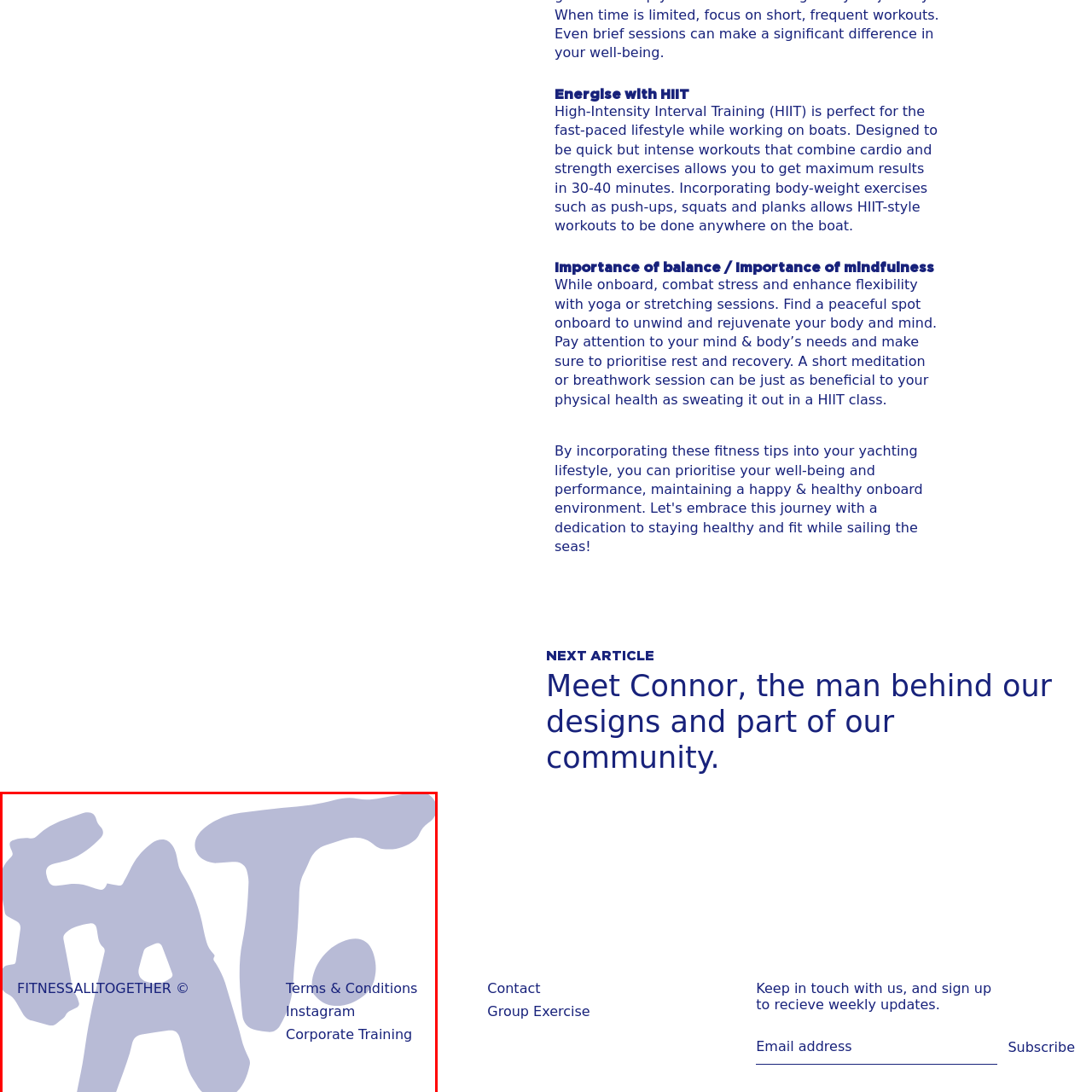Offer a comprehensive narrative for the image inside the red bounding box.

The image features a footer section from a webpage, prominently displaying the brand name "FITNESSALLTOGETHER ©" along with several essential links and social media icons. The links provided include "Terms & Conditions," "Instagram," and "Corporate Training," which invite users to navigate further into the site. The layout suggests a clean and organized design, emphasizing connectivity and branding, while also encouraging engagement with the community through social media and additional resources related to fitness and training. This section perfectly ties together the website's commitment to wellness and community interaction.